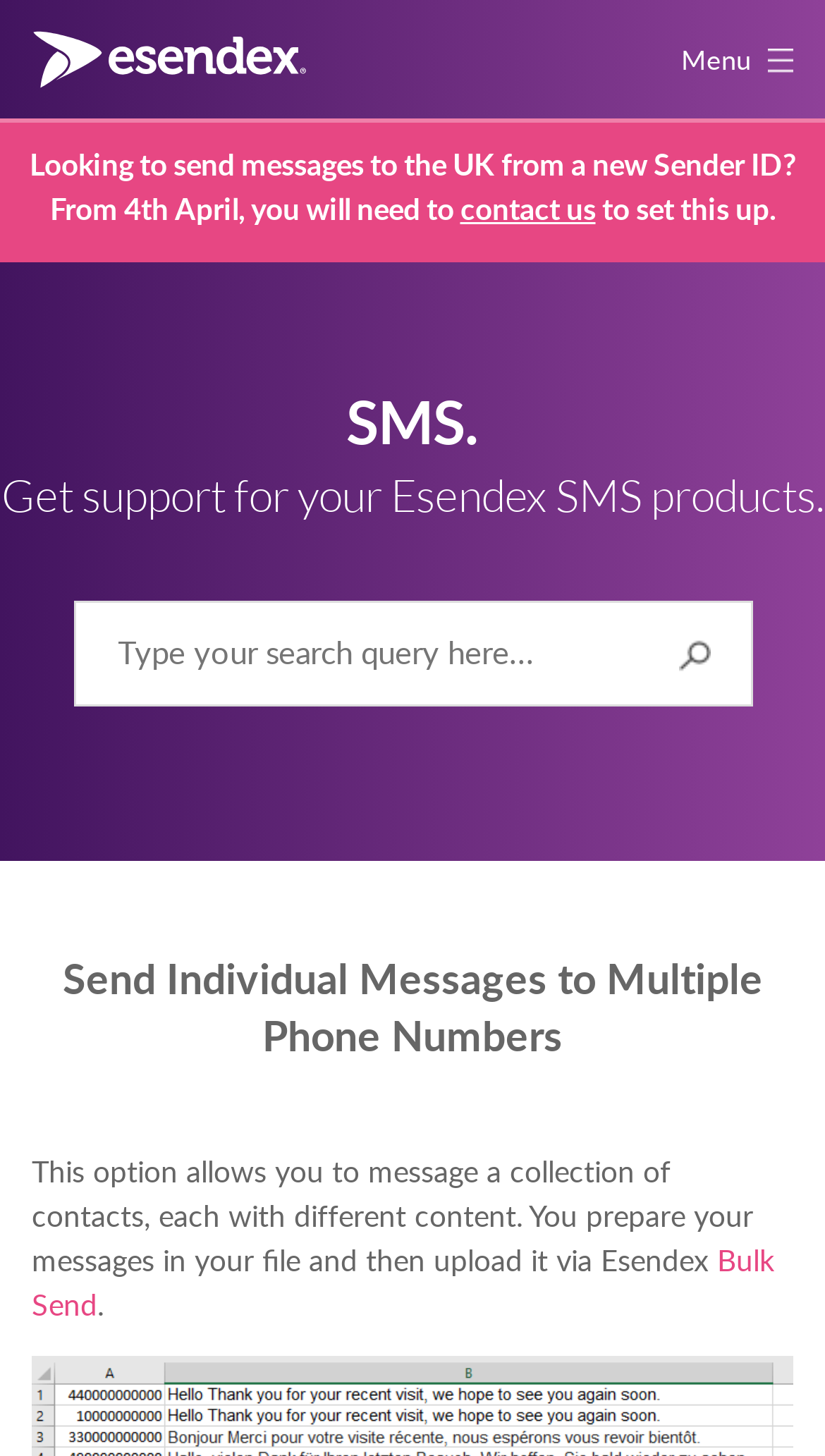Give a short answer using one word or phrase for the question:
What is the purpose of this webpage?

Send individual messages